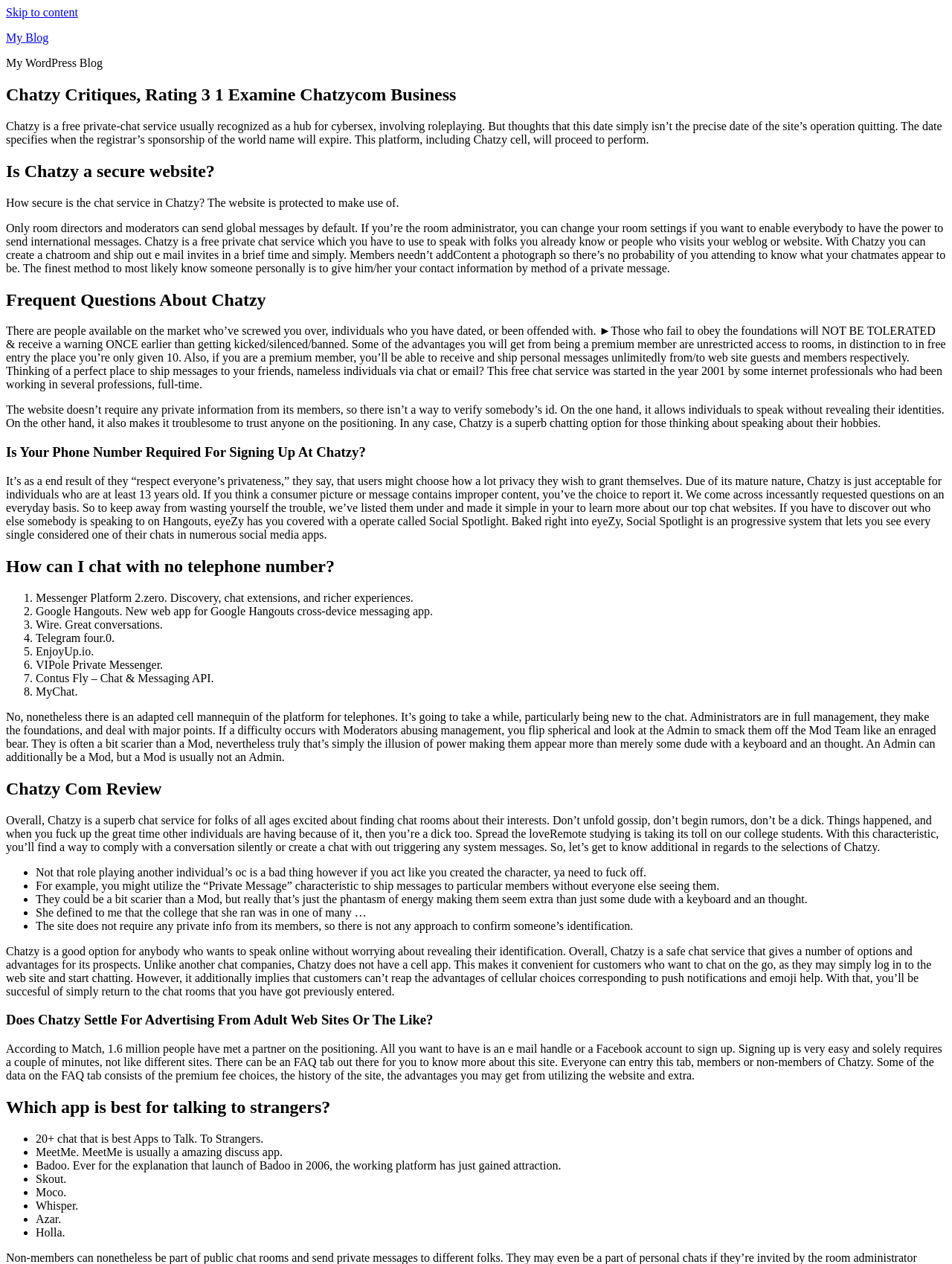Give a concise answer using only one word or phrase for this question:
What is the main topic of this webpage?

Chatzy reviews